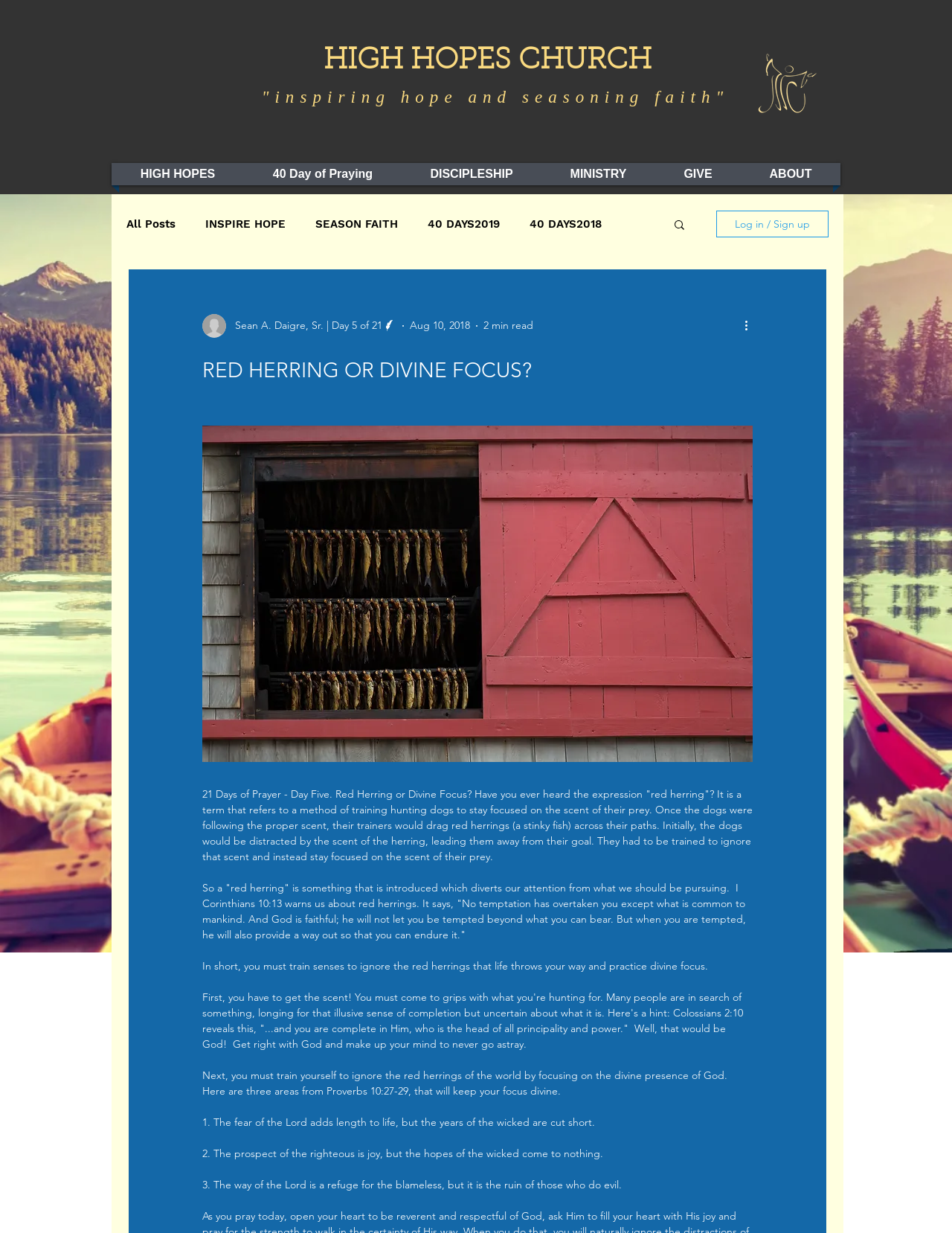Please locate the bounding box coordinates of the element that should be clicked to complete the given instruction: "Log in or sign up".

[0.752, 0.171, 0.87, 0.192]